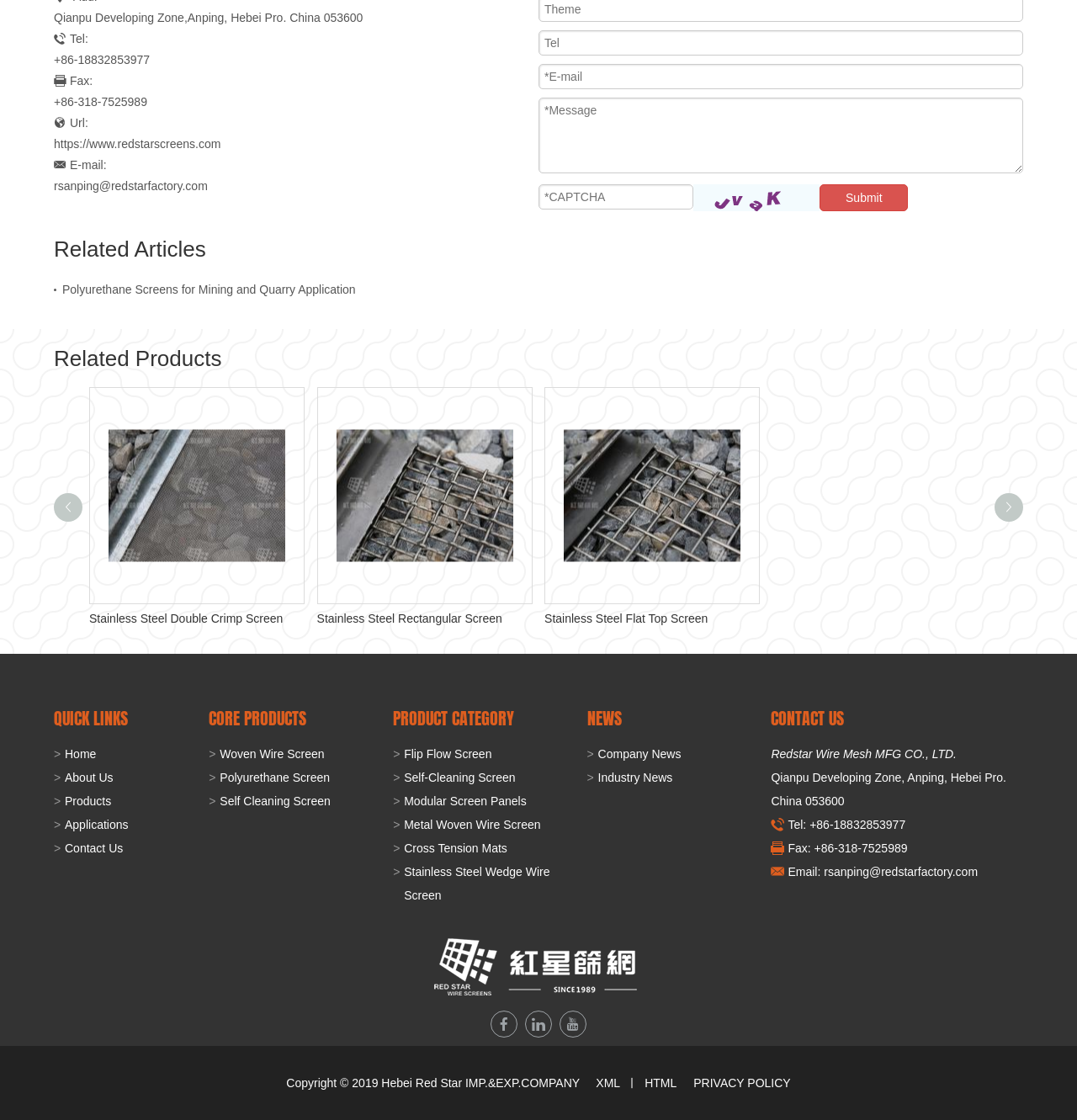Identify the bounding box coordinates of the clickable region necessary to fulfill the following instruction: "Go to the home page". The bounding box coordinates should be four float numbers between 0 and 1, i.e., [left, top, right, bottom].

[0.05, 0.663, 0.185, 0.684]